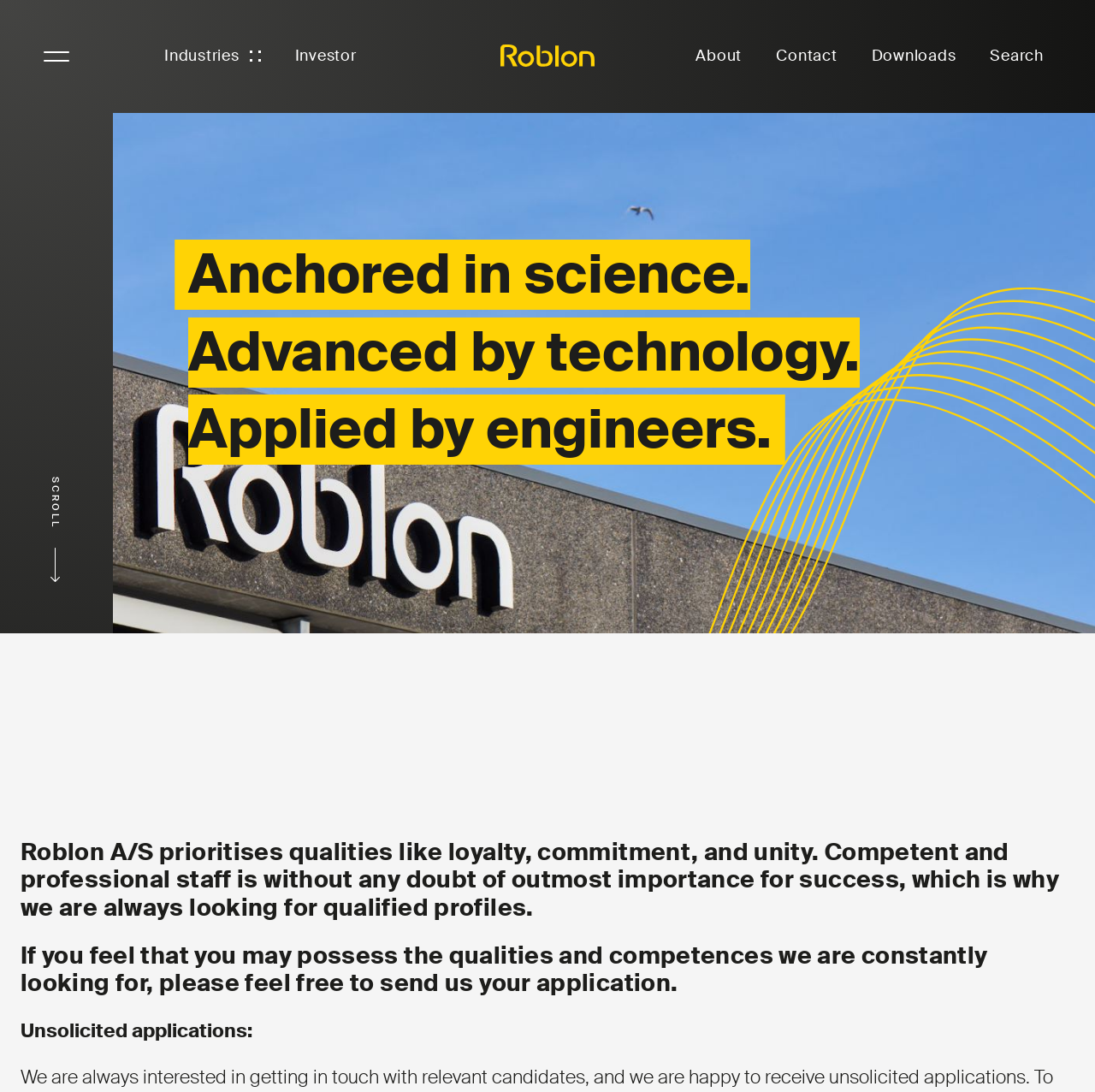Please identify the bounding box coordinates of the element on the webpage that should be clicked to follow this instruction: "Scroll down". The bounding box coordinates should be given as four float numbers between 0 and 1, formatted as [left, top, right, bottom].

[0.0, 0.329, 0.101, 0.58]